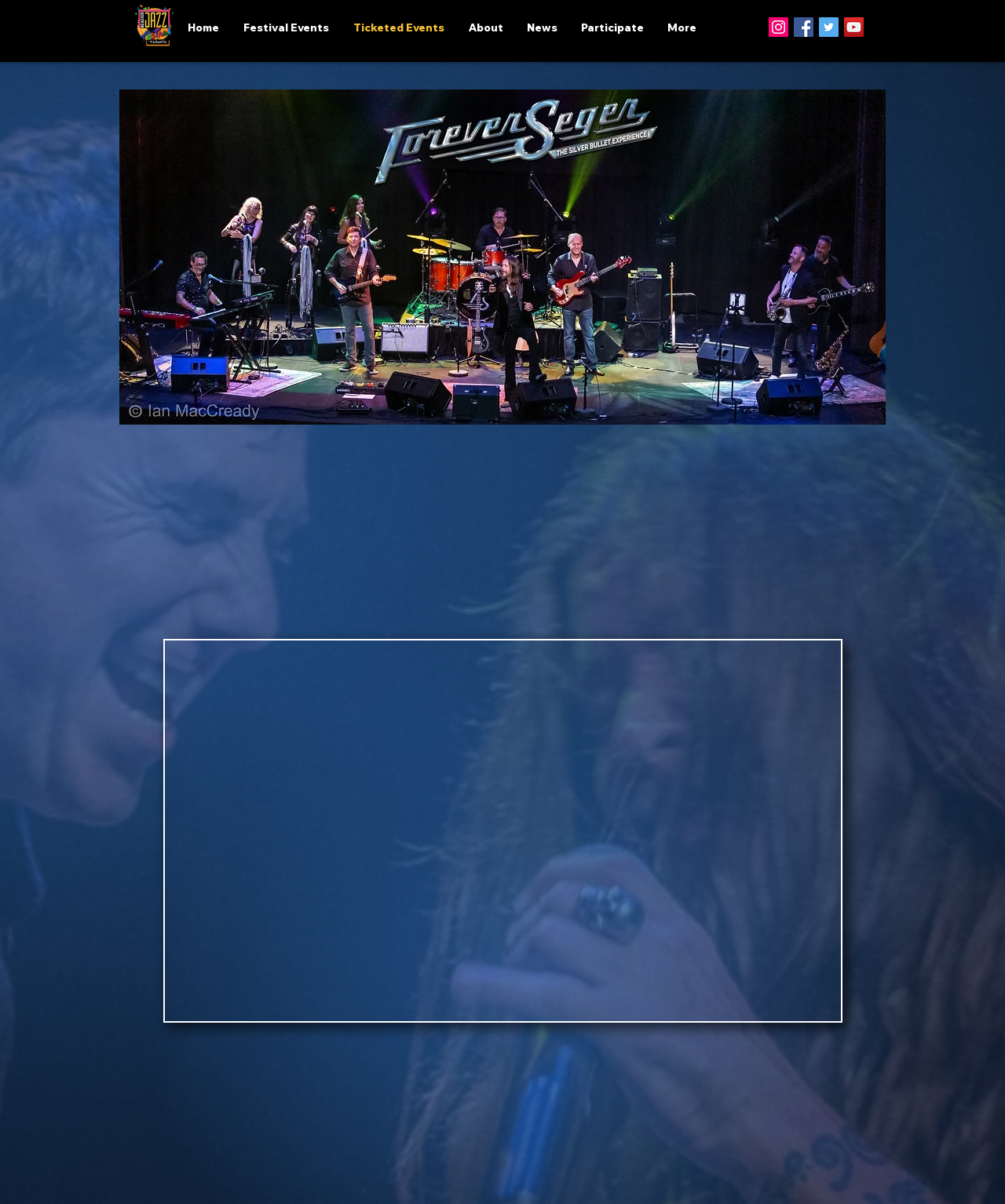Could you determine the bounding box coordinates of the clickable element to complete the instruction: "Get TICKETS for October 19th"? Provide the coordinates as four float numbers between 0 and 1, i.e., [left, top, right, bottom].

[0.335, 0.457, 0.452, 0.483]